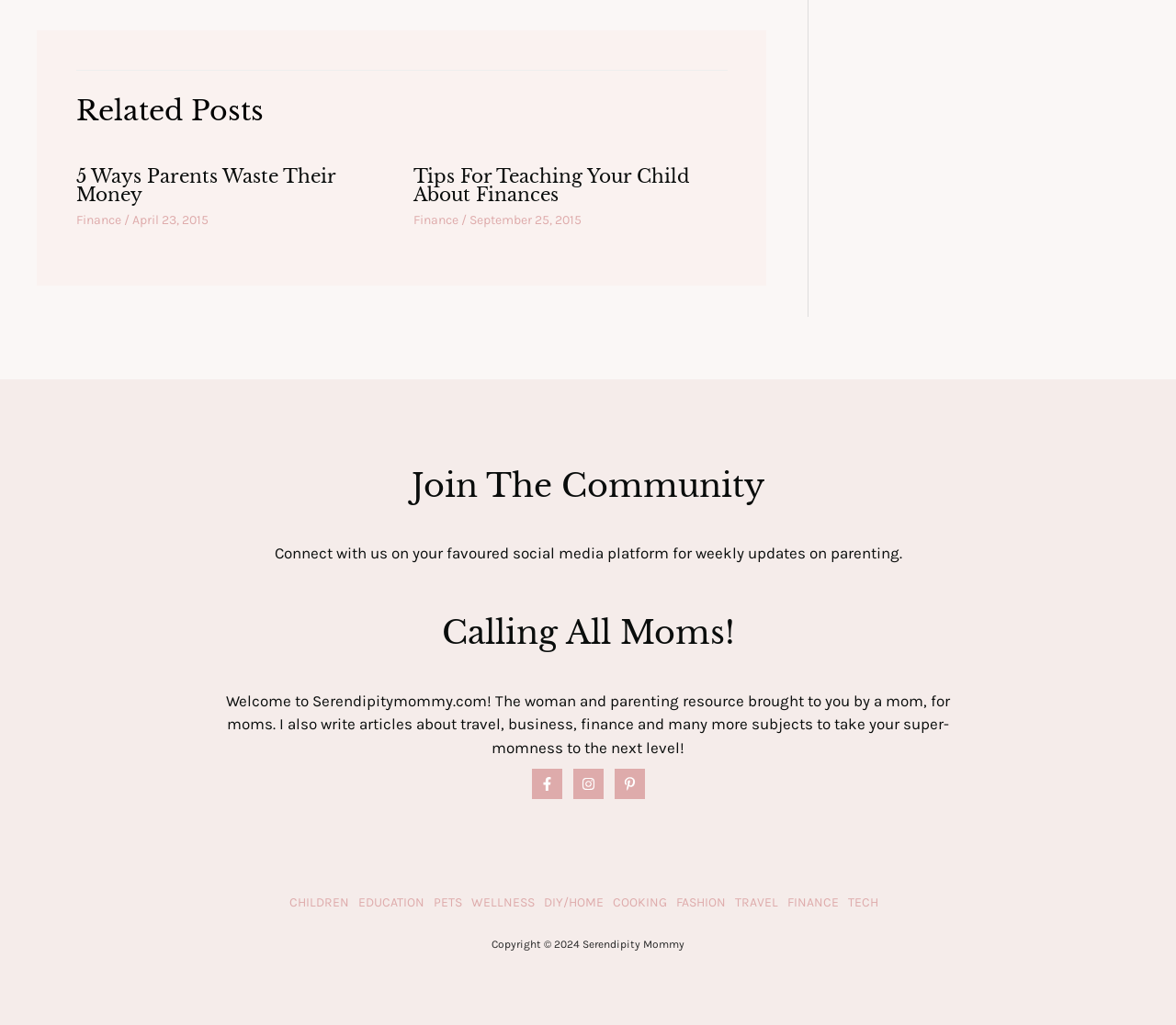Provide your answer in one word or a succinct phrase for the question: 
What is the title of the second article?

Tips For Teaching Your Child About Finances